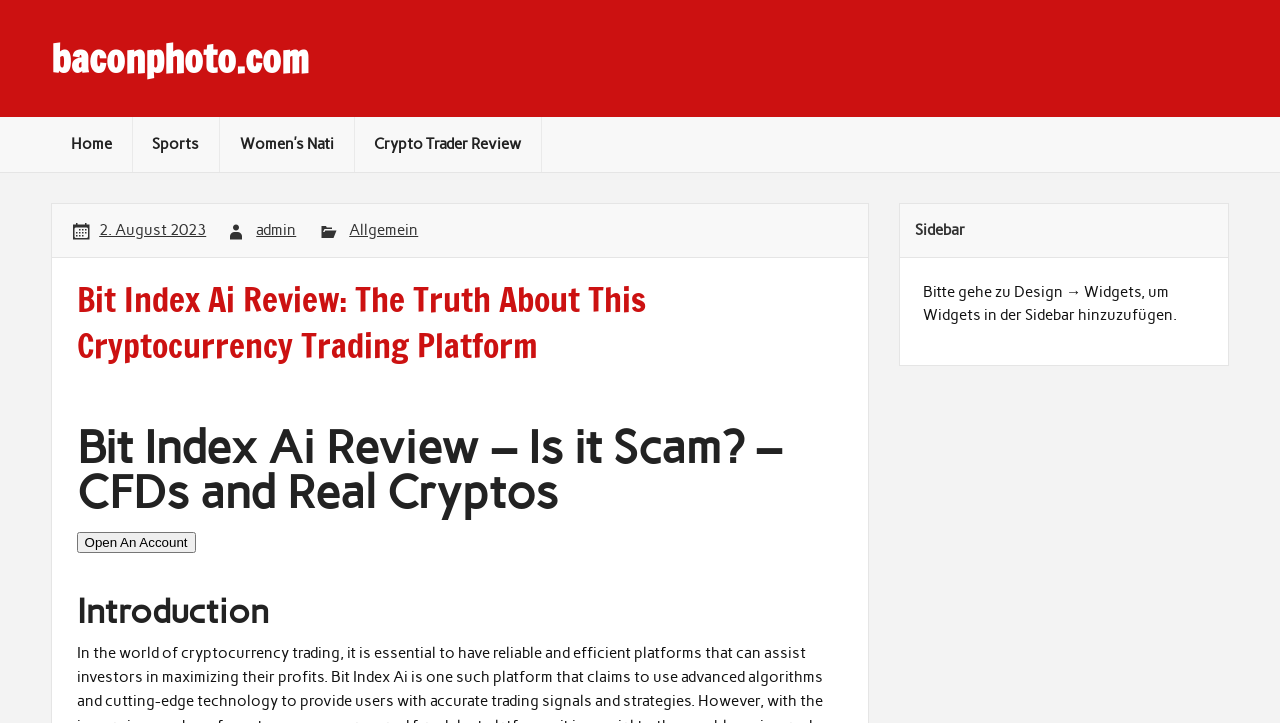Please specify the bounding box coordinates in the format (top-left x, top-left y, bottom-right x, bottom-right y), with values ranging from 0 to 1. Identify the bounding box for the UI component described as follows: Reply

None